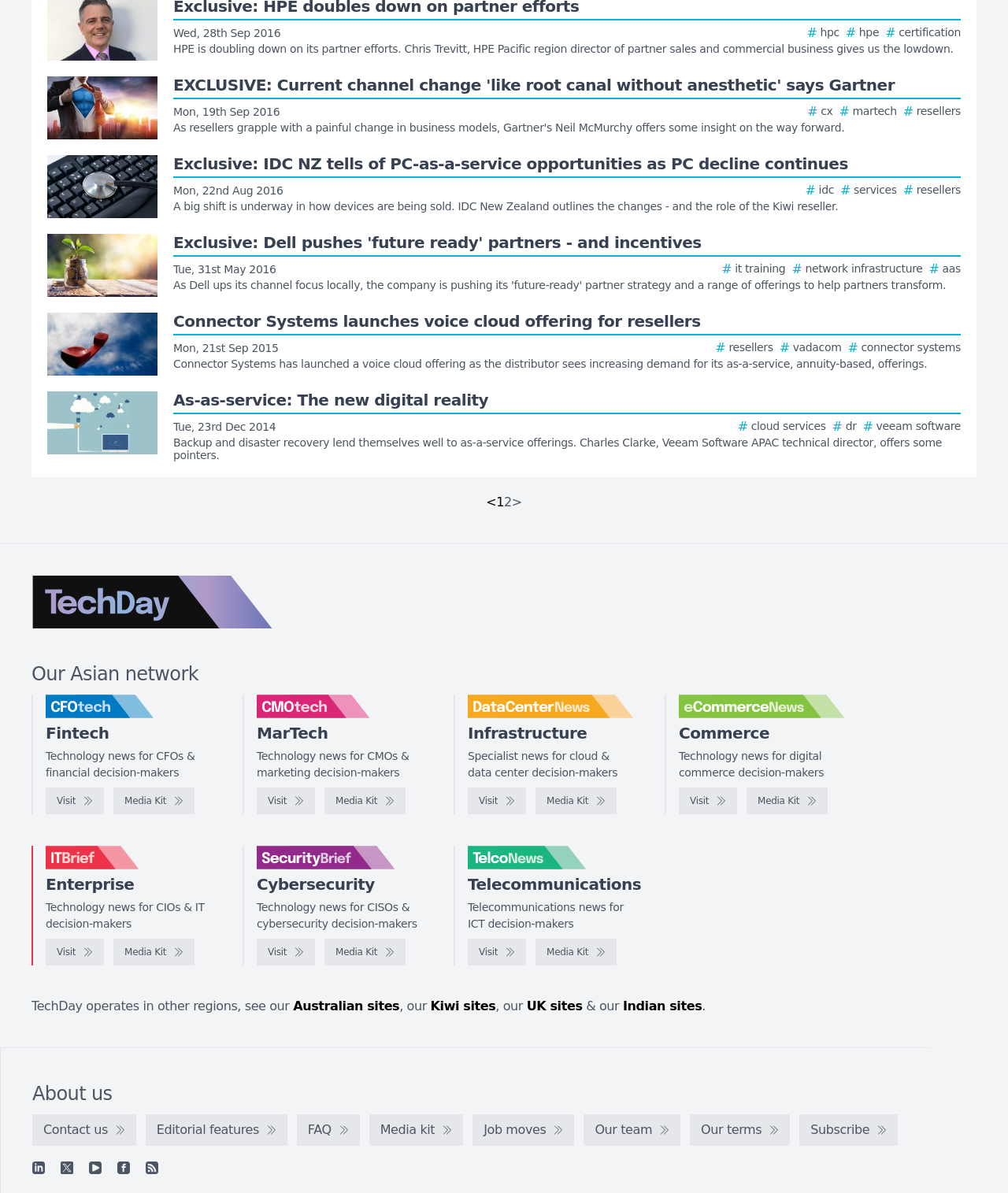Use the information in the screenshot to answer the question comprehensively: What is the purpose of the 'Pages' navigation section?

The 'Pages' navigation section is located at the bottom of the webpage, and it contains links to 'Previous', '1', '2', and 'Next' pages. This suggests that the webpage has multiple pages, and the 'Pages' section allows users to navigate between these pages.